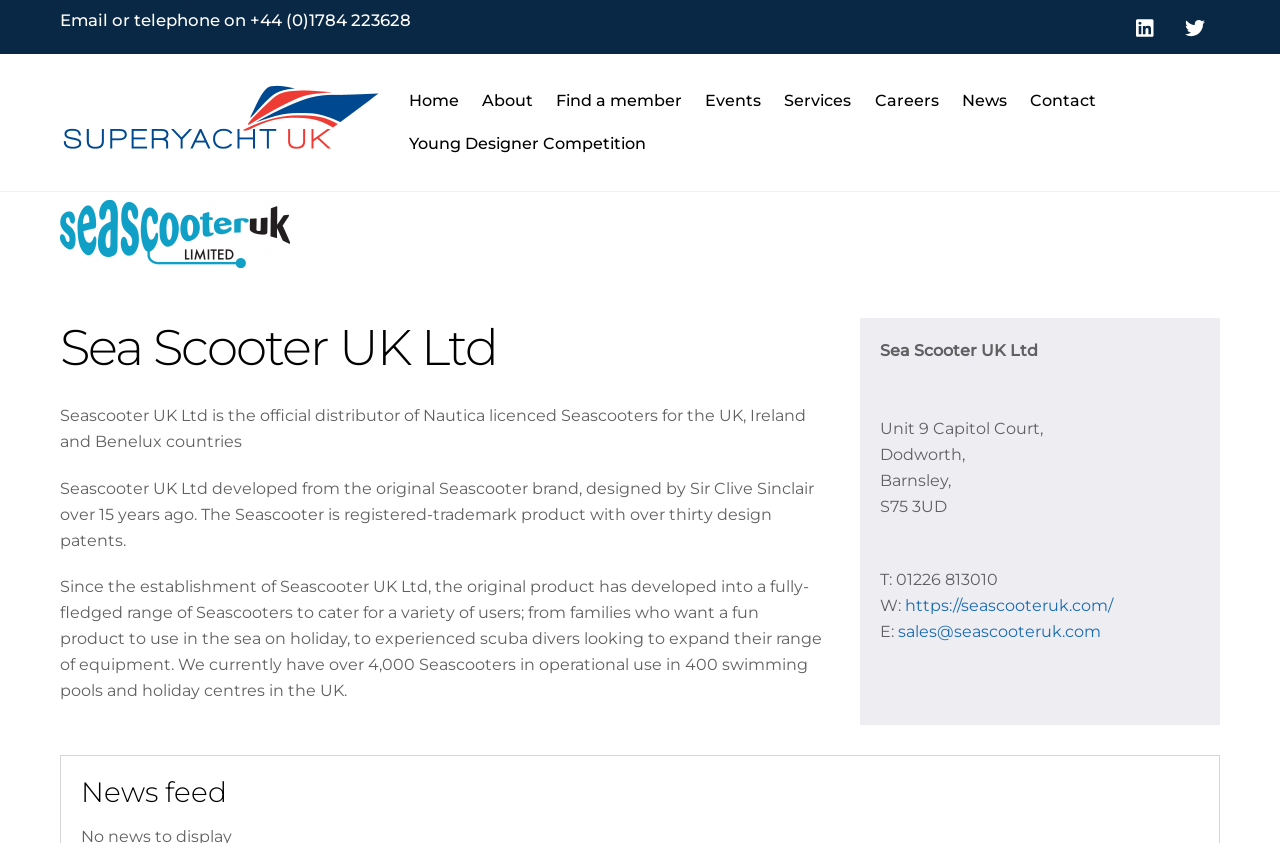Please specify the bounding box coordinates of the region to click in order to perform the following instruction: "Contact us by phone".

[0.195, 0.012, 0.321, 0.036]